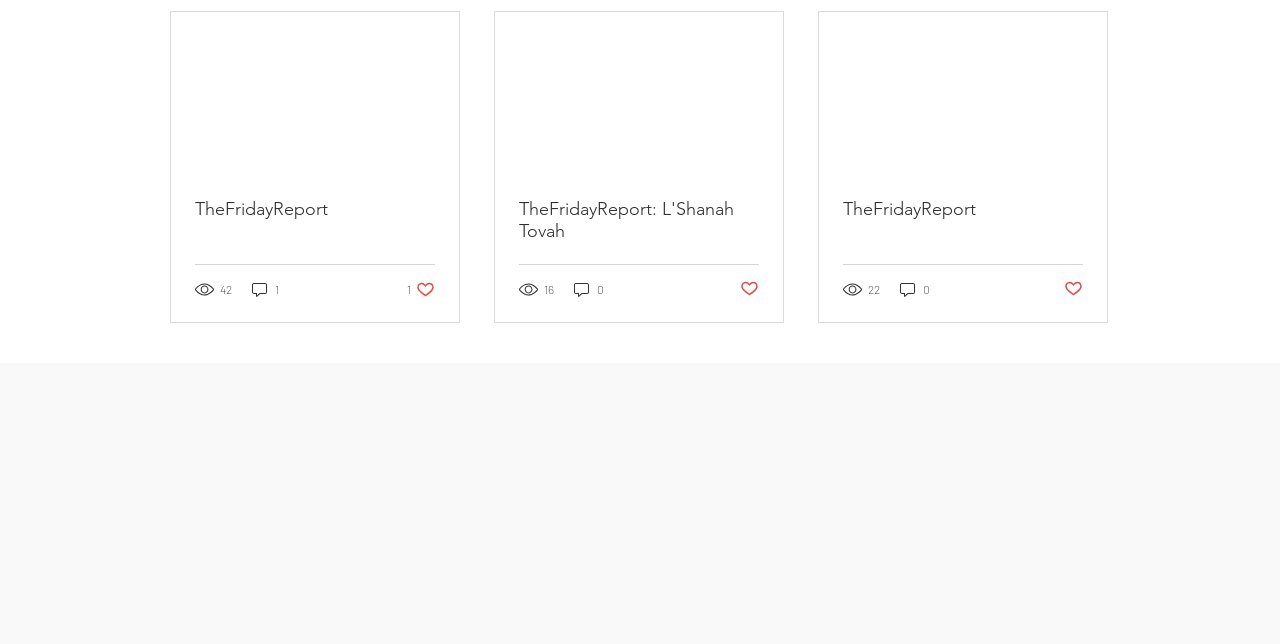Determine the bounding box coordinates of the region to click in order to accomplish the following instruction: "View a post with 22 views". Provide the coordinates as four float numbers between 0 and 1, specifically [left, top, right, bottom].

[0.659, 0.307, 0.846, 0.342]